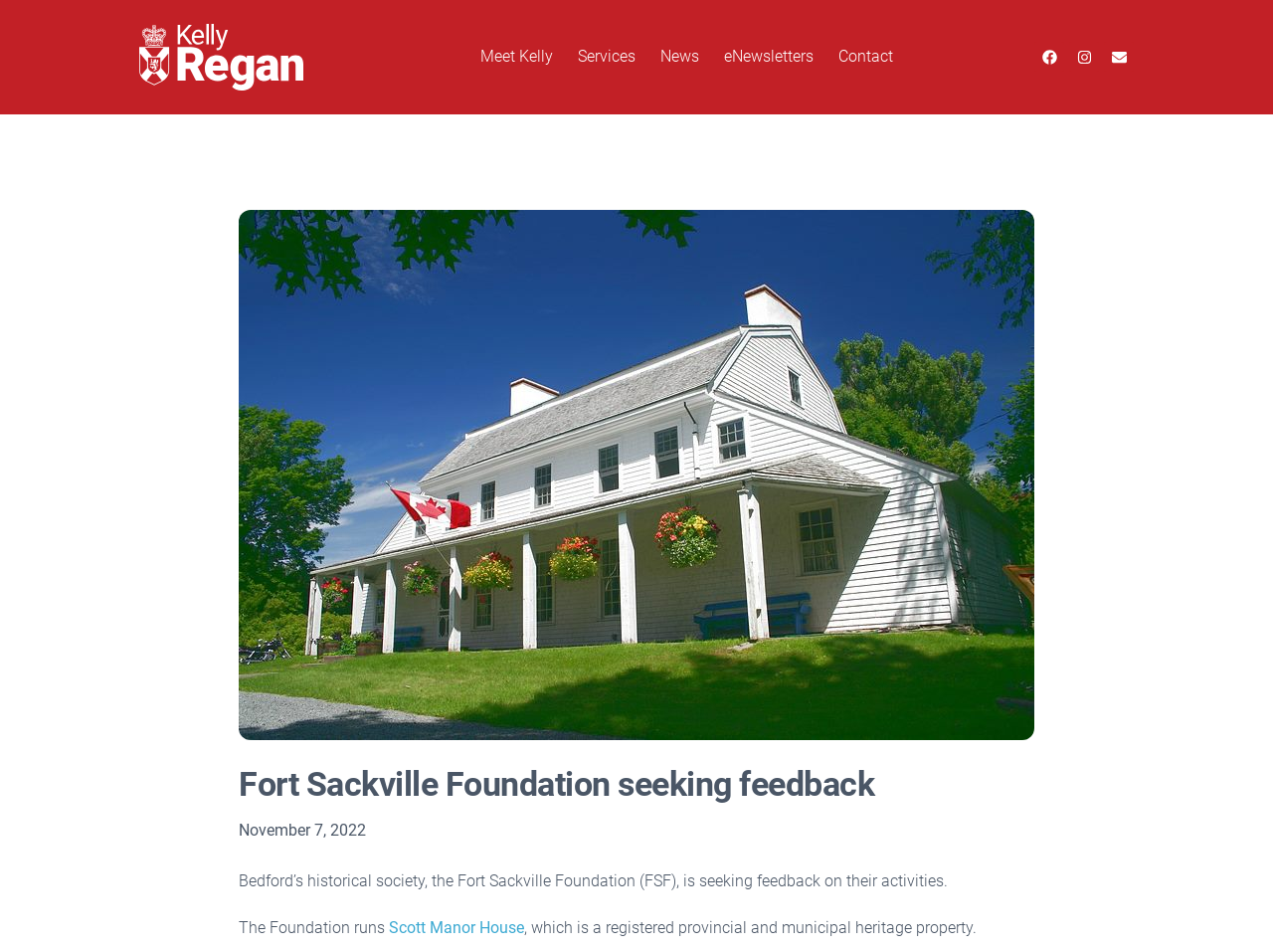Please specify the bounding box coordinates of the clickable region to carry out the following instruction: "Click on the 'LinkedIn' link". The coordinates should be four float numbers between 0 and 1, in the format [left, top, right, bottom].

None